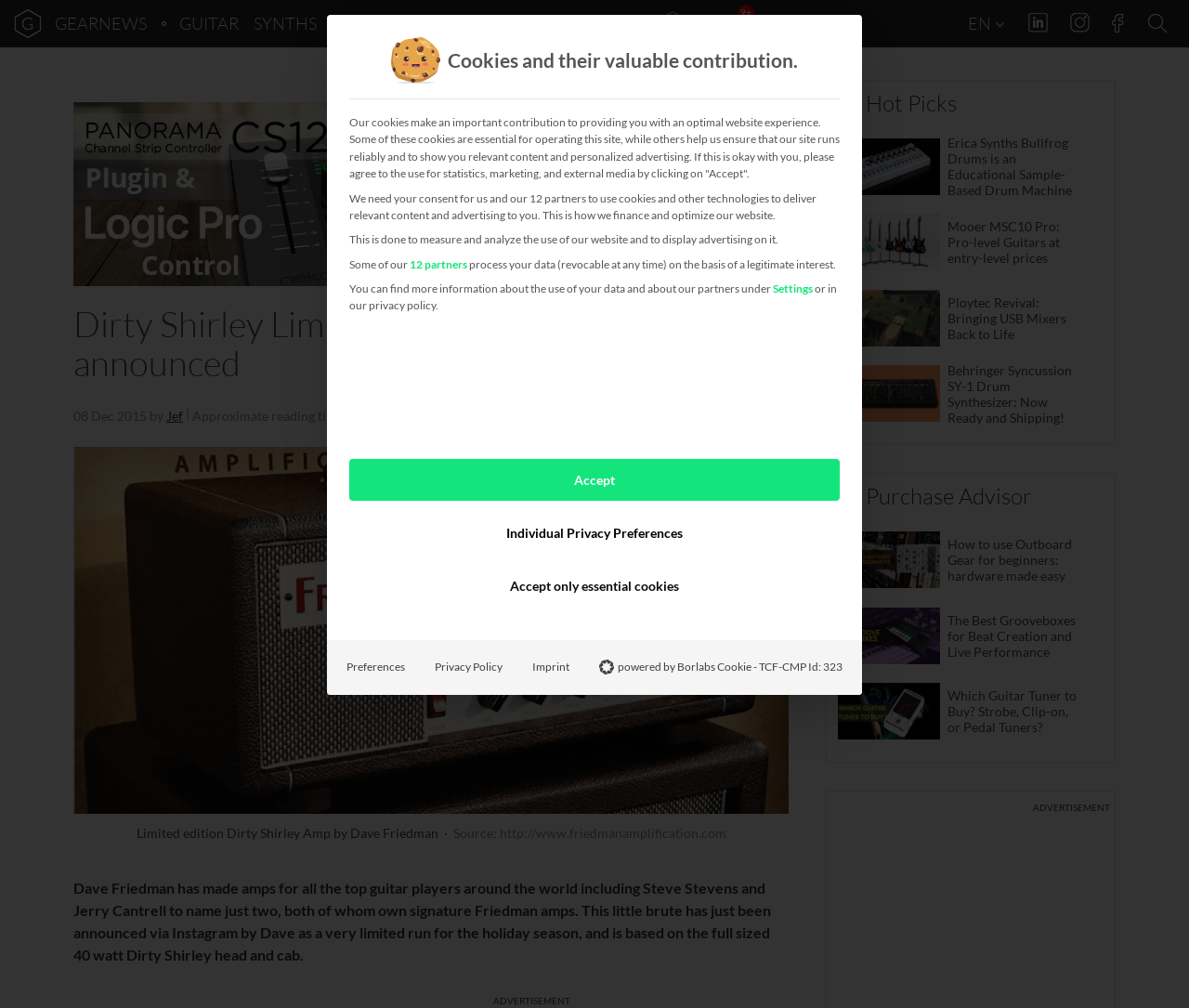Identify the bounding box coordinates of the section that should be clicked to achieve the task described: "Search for something".

[0.964, 0.013, 0.988, 0.035]